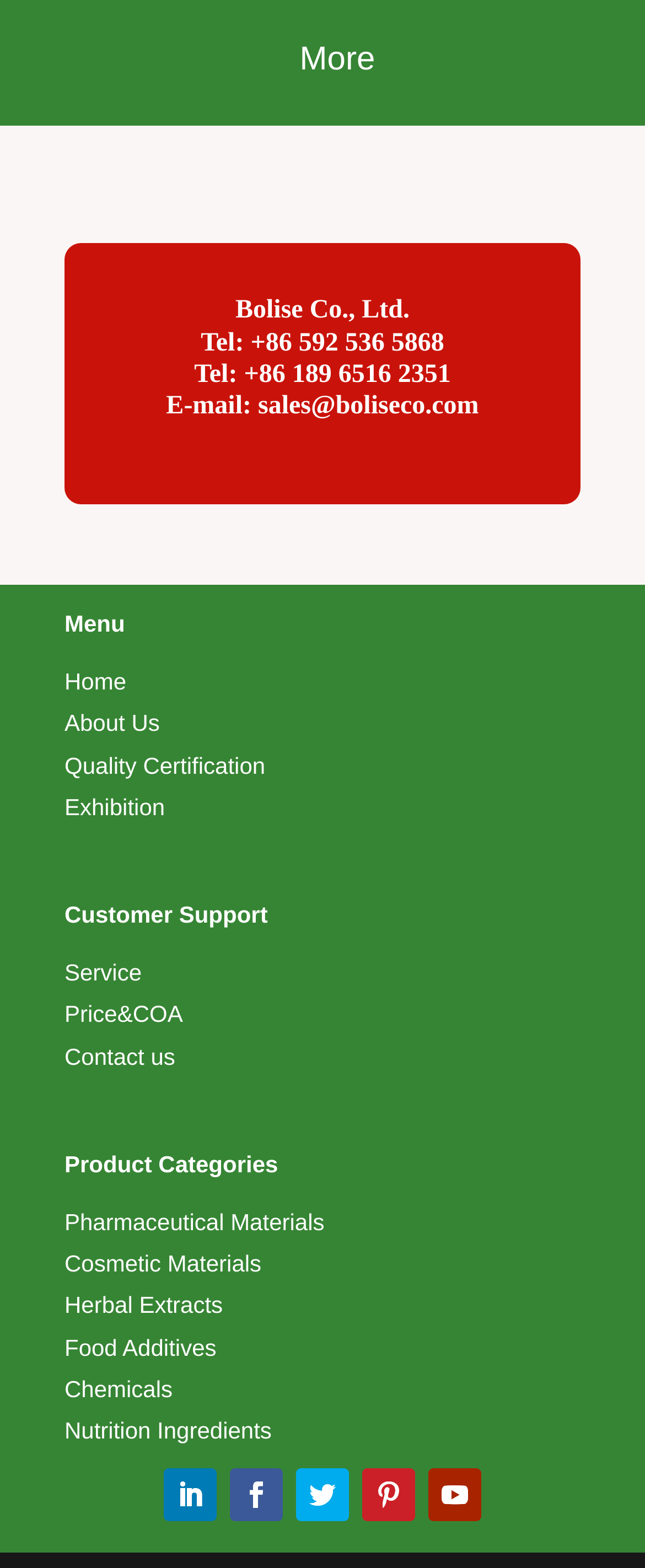Specify the bounding box coordinates of the area to click in order to follow the given instruction: "Explore Pharmaceutical Materials."

[0.1, 0.771, 0.503, 0.788]